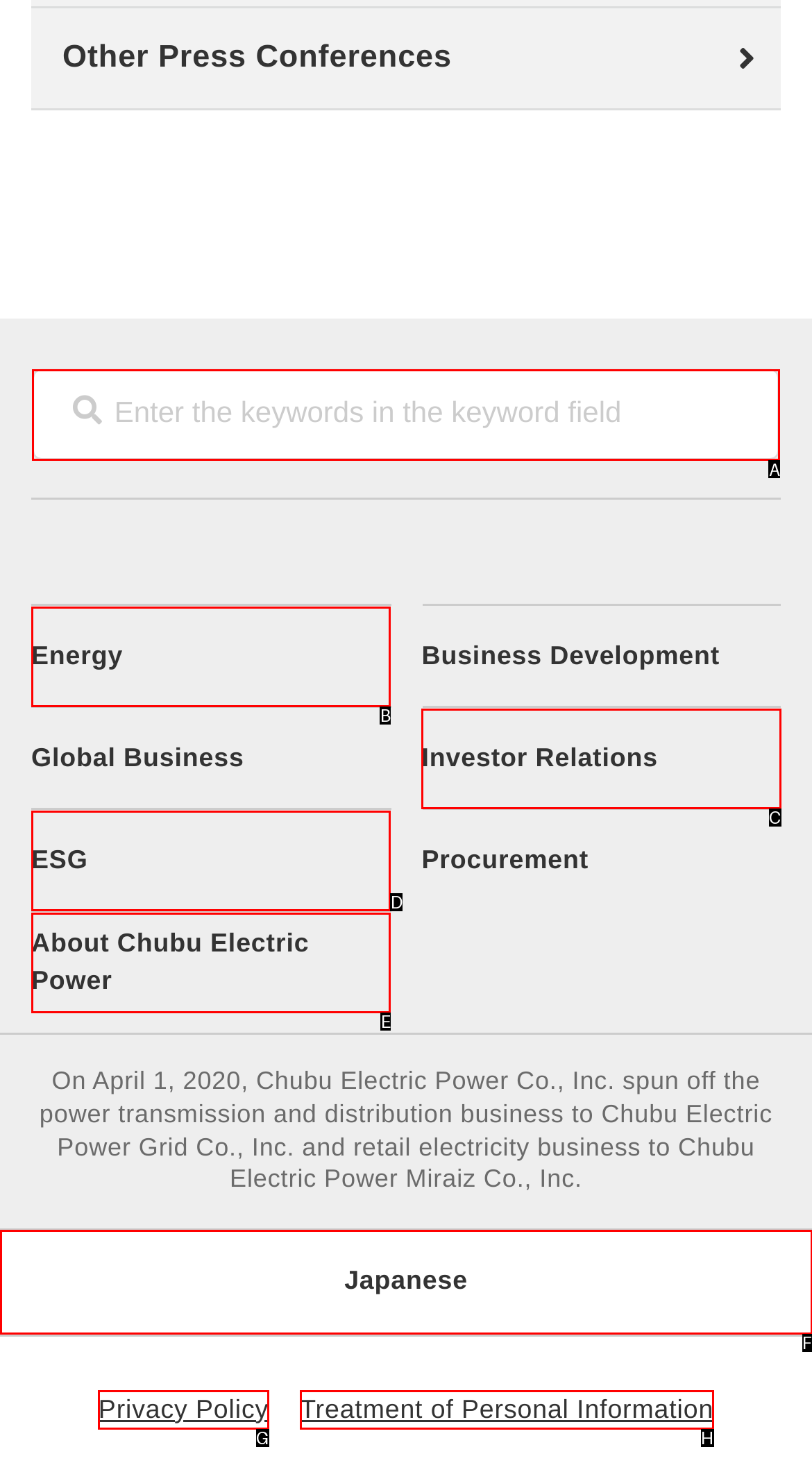Examine the description: cbd gummies driving and indicate the best matching option by providing its letter directly from the choices.

None